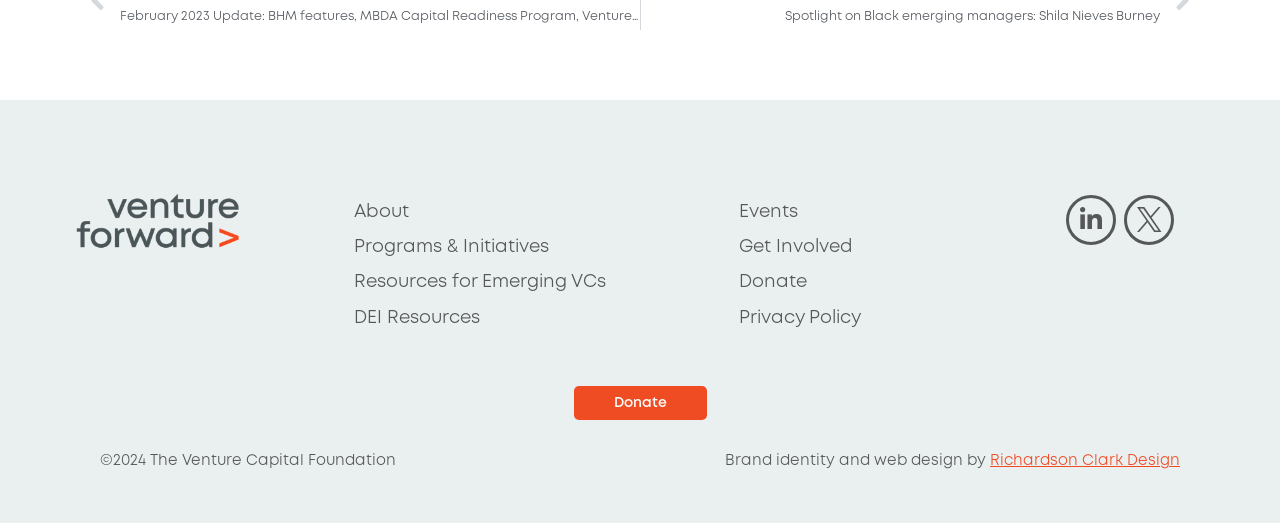Given the content of the image, can you provide a detailed answer to the question?
What is the organization's name?

I inferred the organization's name from the copyright information at the bottom of the webpage, which states '©2024 The Venture Capital Foundation'.